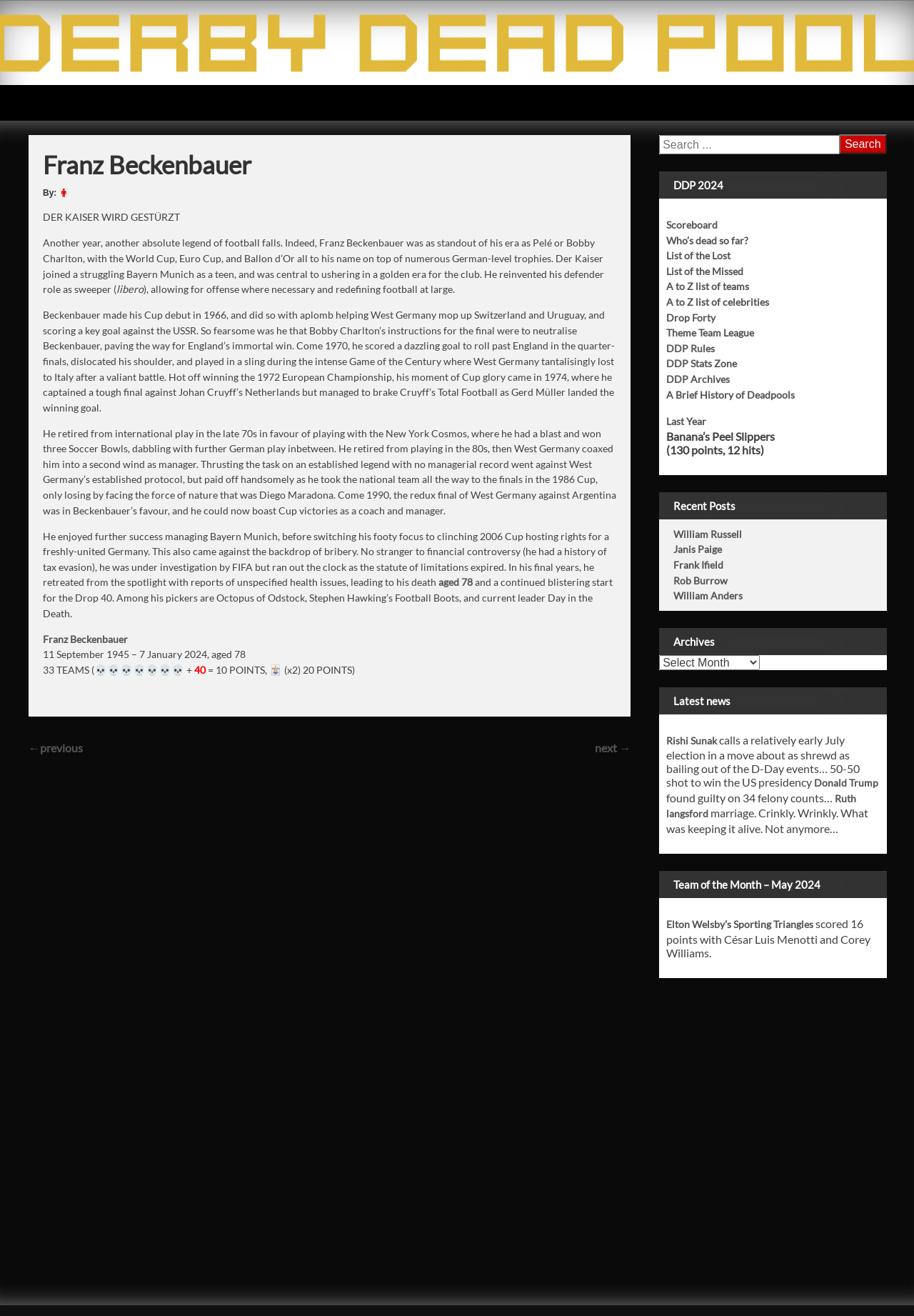Please determine the bounding box coordinates for the element that should be clicked to follow these instructions: "Check the scoreboard".

[0.729, 0.166, 0.785, 0.175]